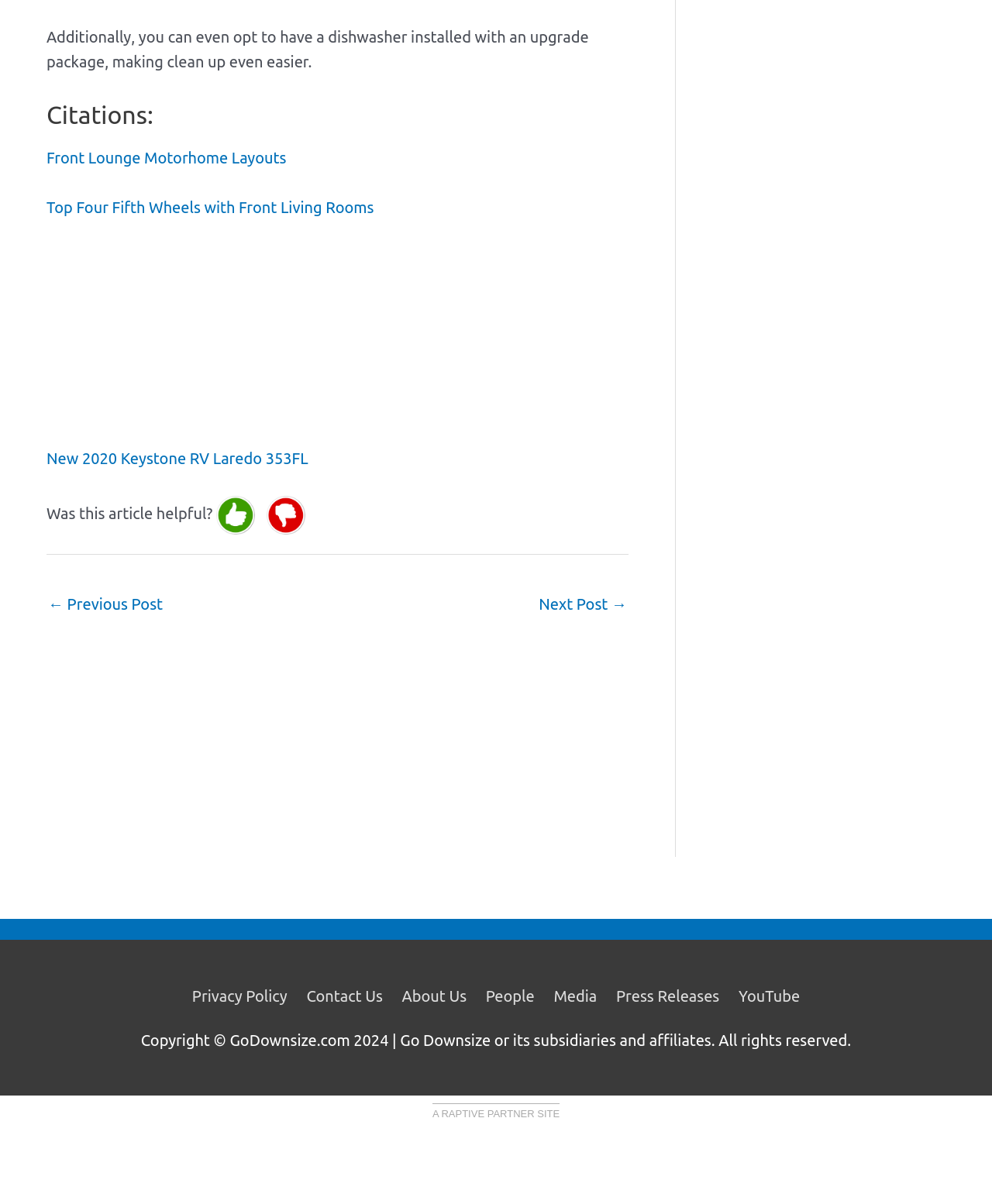Determine the bounding box coordinates of the section to be clicked to follow the instruction: "Click on Front Lounge Motorhome Layouts". The coordinates should be given as four float numbers between 0 and 1, formatted as [left, top, right, bottom].

[0.047, 0.123, 0.289, 0.138]